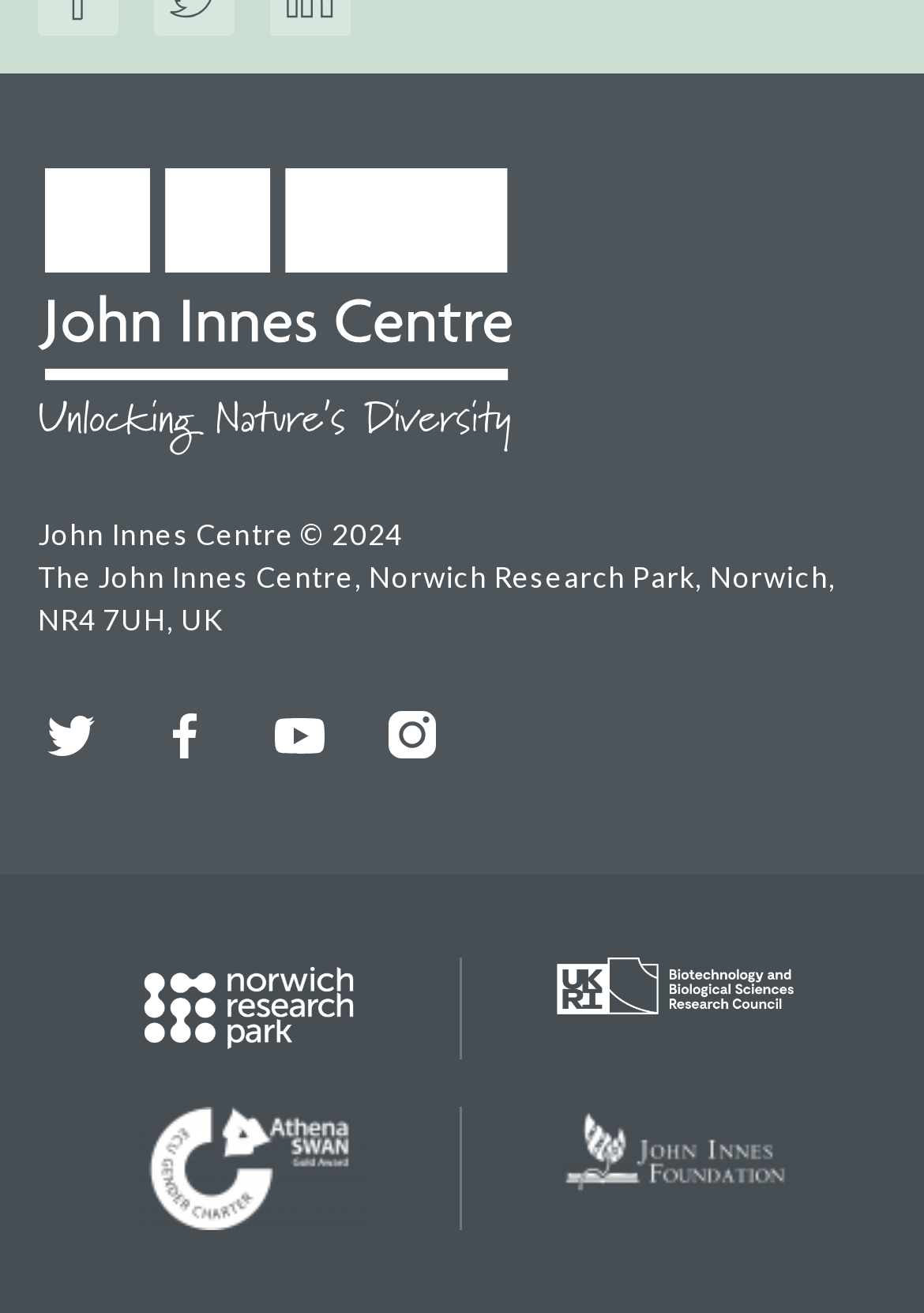Answer the following inquiry with a single word or phrase:
What is the position of the Twitter link?

Top-left